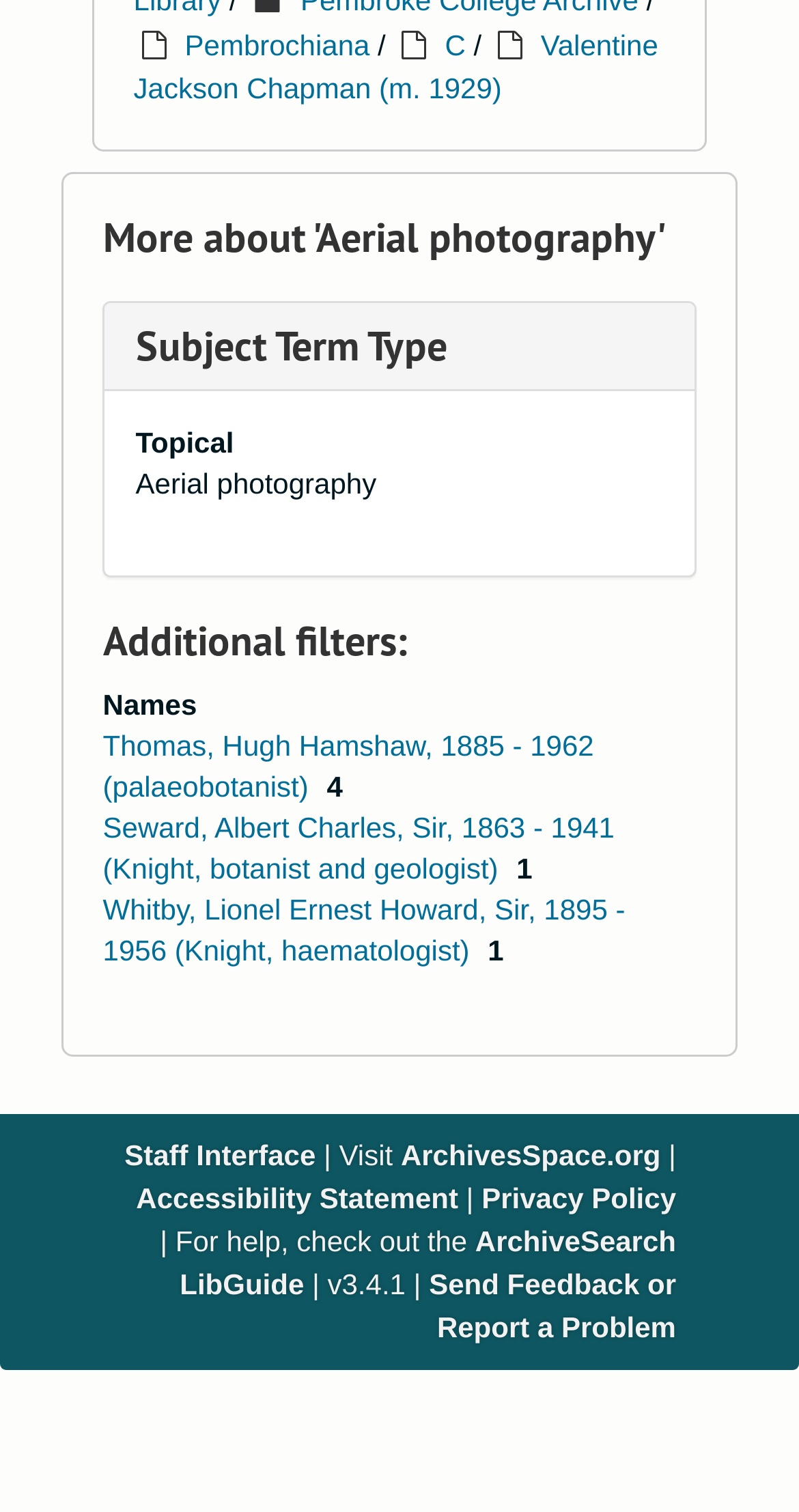What is the version of the website?
Provide a well-explained and detailed answer to the question.

I found the answer by looking at the bottom of the webpage, where it says '| v3.4.1 |'.